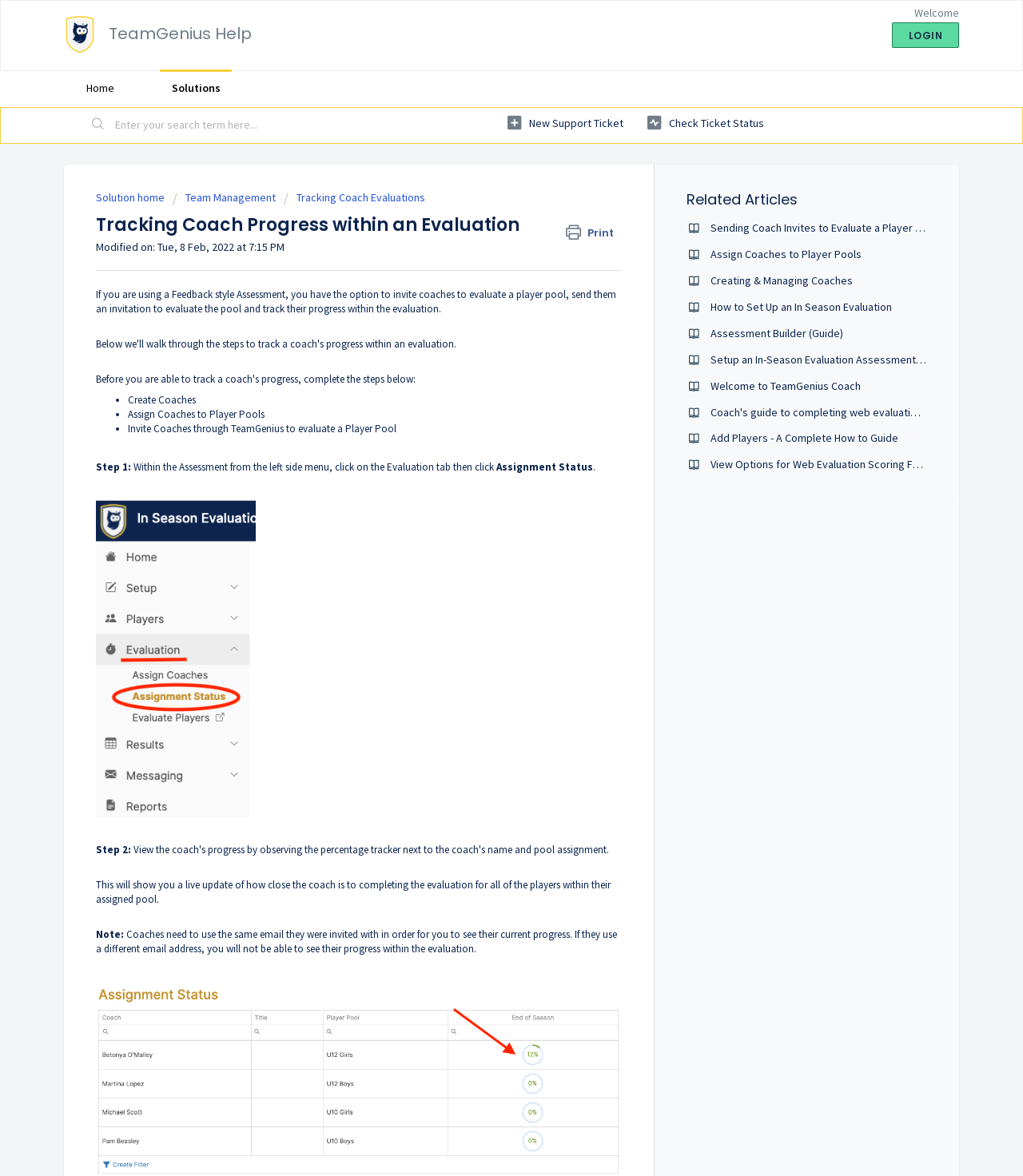Analyze and describe the webpage in a detailed narrative.

This webpage is a help article from TeamGenius, titled "Tracking Coach Progress within an Evaluation". At the top left, there is a logo and a heading with the title of the page. To the right of the logo, there are links to "LOGIN" and "Home", as well as a search bar with a button. Below the search bar, there are links to "Solutions" and "Team Management".

The main content of the page is divided into sections. The first section explains how to track coach progress within an evaluation, with a paragraph of text and a list of three steps to follow. The list items are marked with bullet points and include links to related articles. Below this section, there is a horizontal separator line.

The next section is titled "Step 1" and provides instructions on how to access the evaluation tab within an assessment. This section includes a link to a related article. Below this, there is another section titled "Step 2", which explains how to view the progress of coaches within an evaluation. This section also includes a note with important information about coach email addresses.

To the right of the main content, there is a section titled "Related Articles" with links to eight related help articles. At the bottom of the page, there is a link to "Download" something, but the exact content is not specified.

Throughout the page, there are several images, including a logo at the top and an image within the main content. The overall layout is organized and easy to follow, with clear headings and concise text.